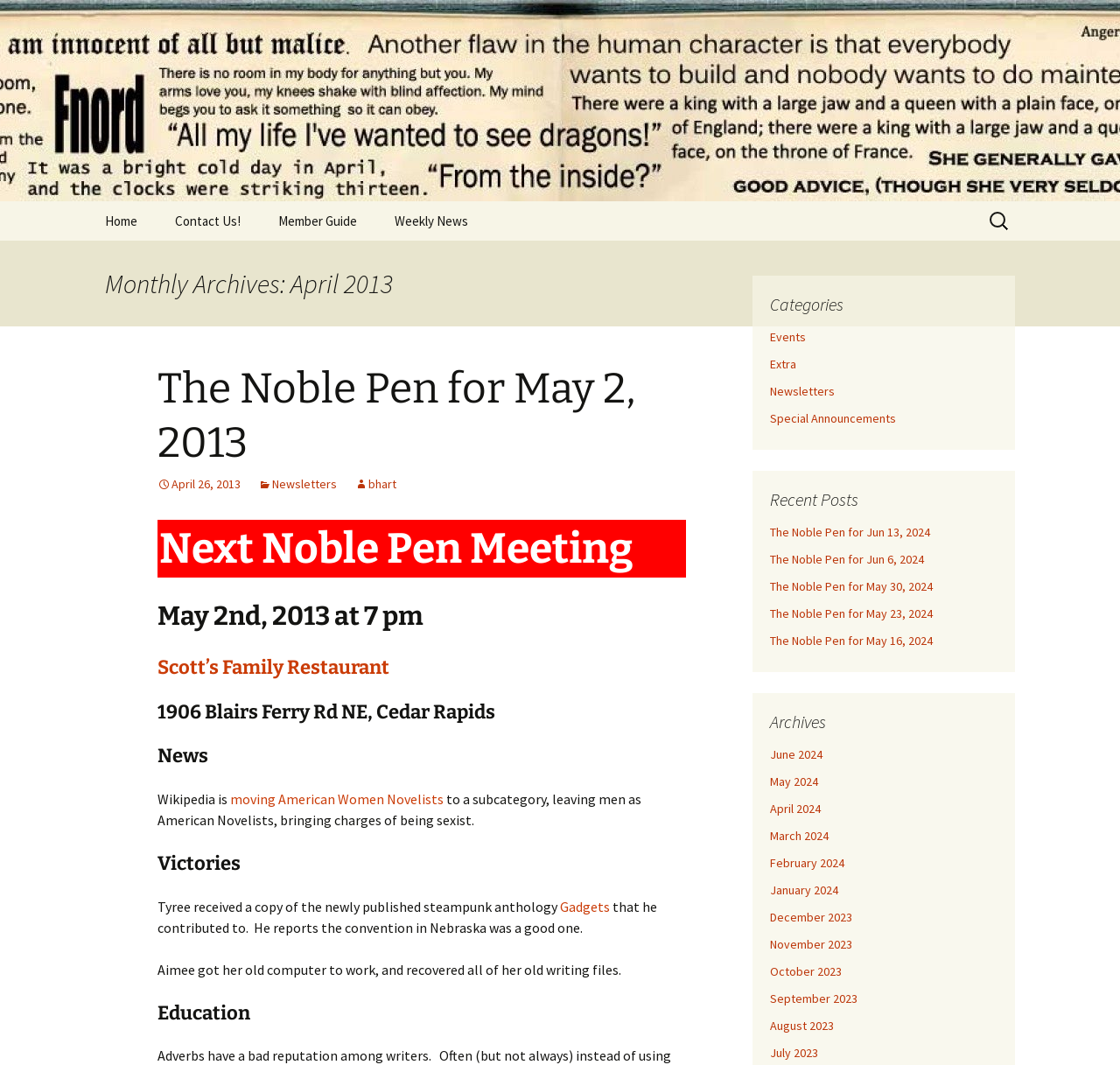Determine the bounding box coordinates of the target area to click to execute the following instruction: "Read the post 'The Noble Pen for May 2, 2013'."

[0.141, 0.339, 0.612, 0.442]